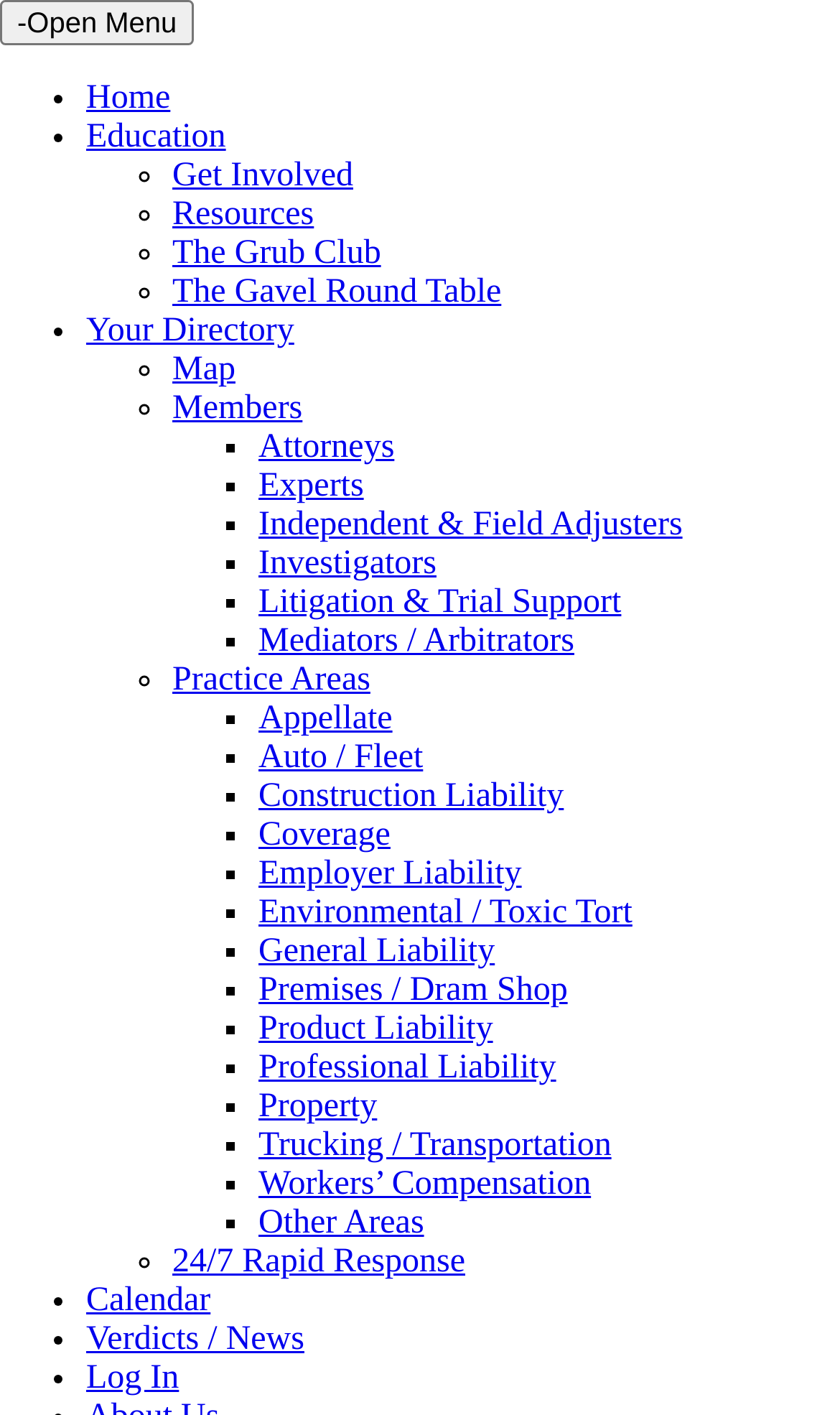Locate the bounding box coordinates of the item that should be clicked to fulfill the instruction: "Log in to the system".

[0.103, 0.961, 0.213, 0.987]